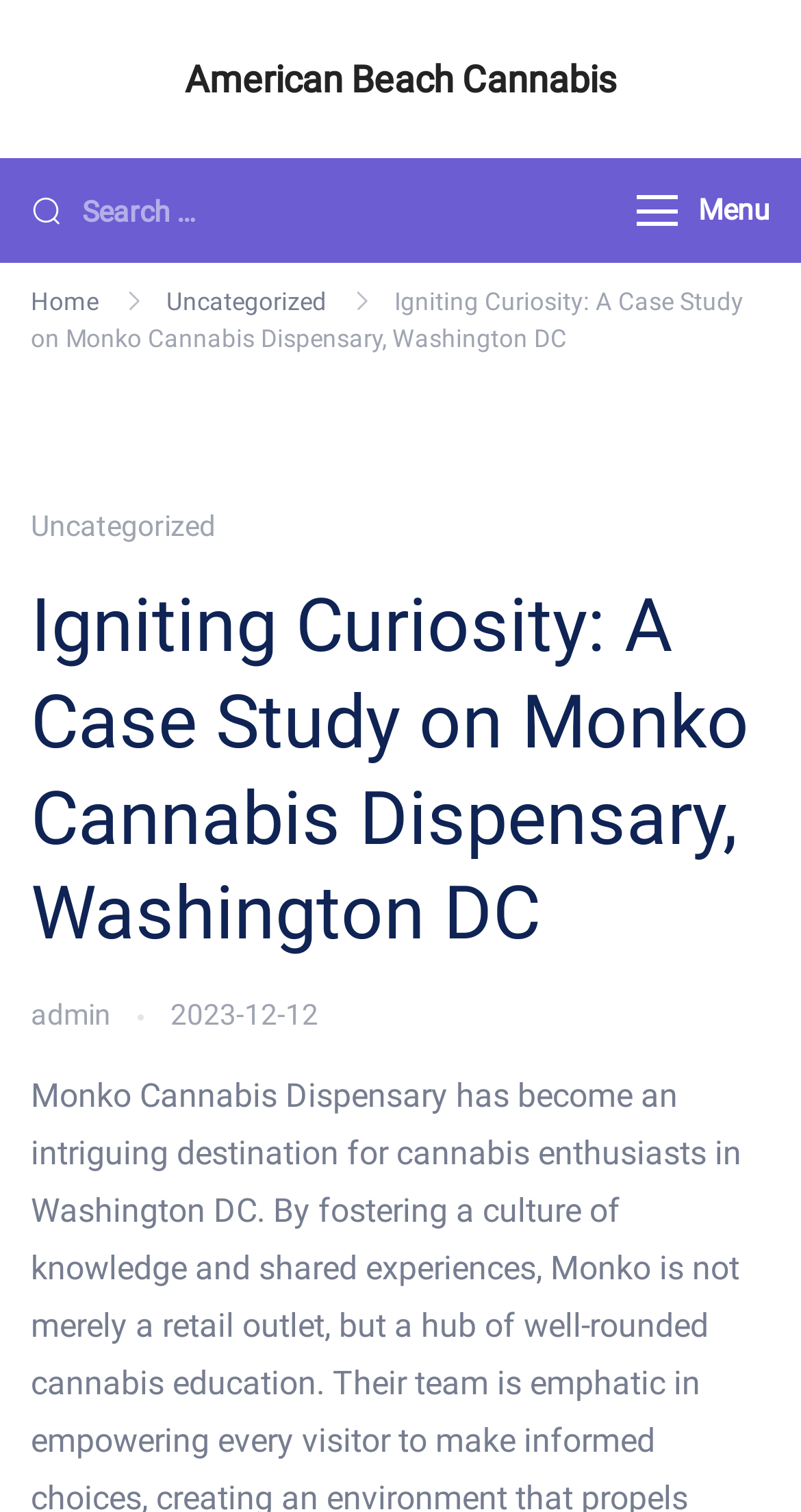What is the date of the latest article?
Refer to the image and provide a concise answer in one word or phrase.

2023-12-12